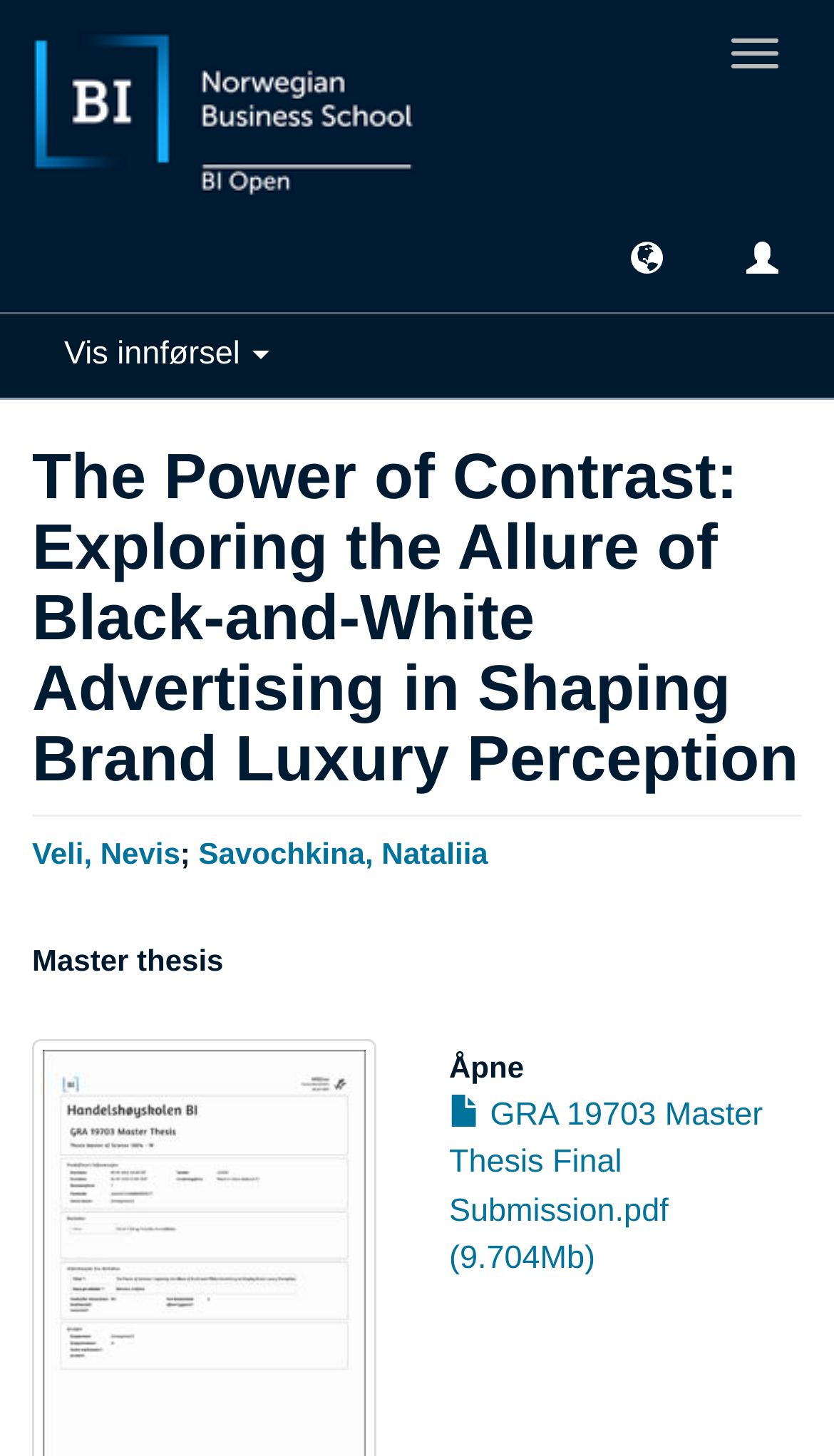Answer the question below in one word or phrase:
What is the size of the downloadable document?

9.704Mb